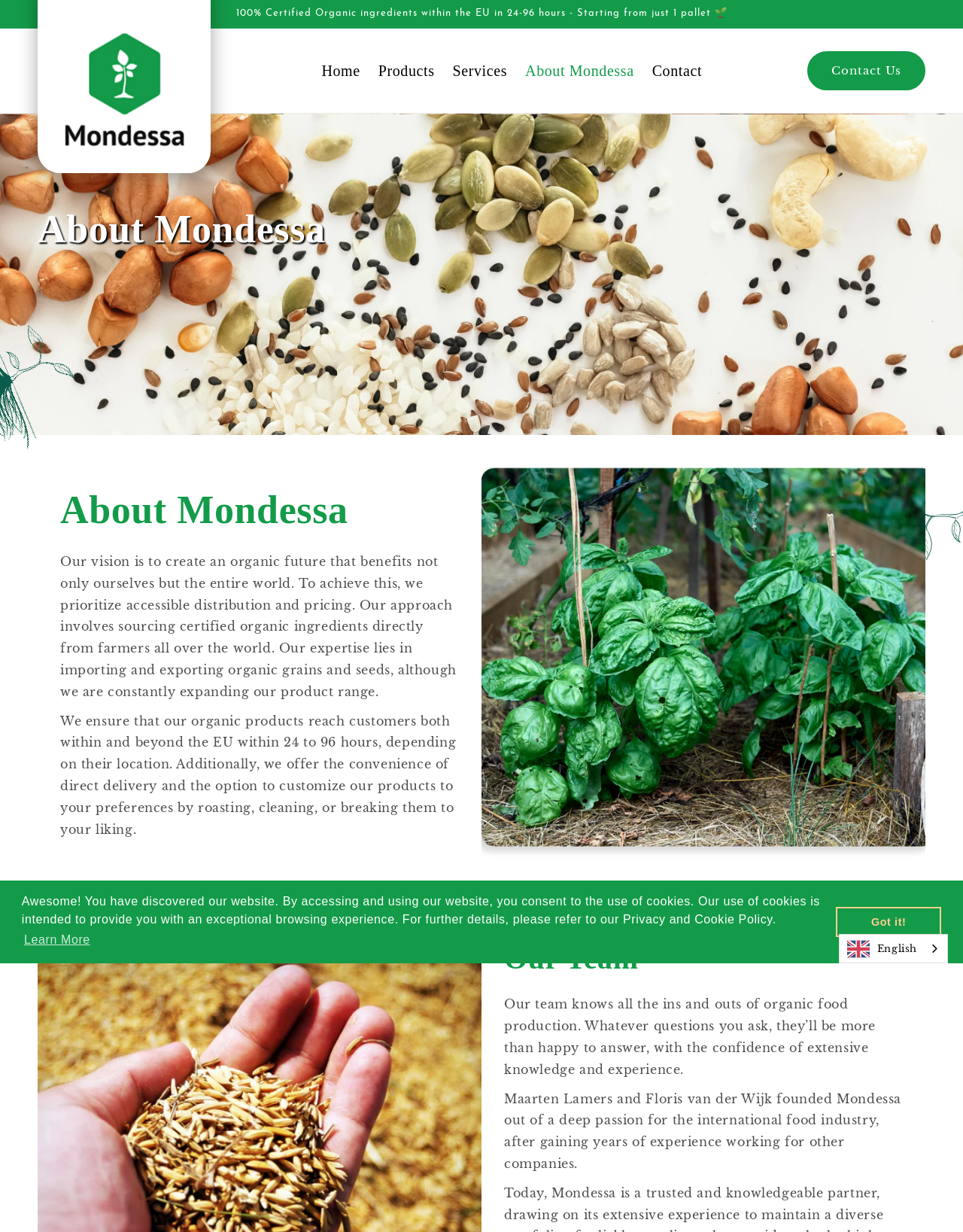Show the bounding box coordinates of the region that should be clicked to follow the instruction: "Click the Home link."

[0.325, 0.042, 0.383, 0.073]